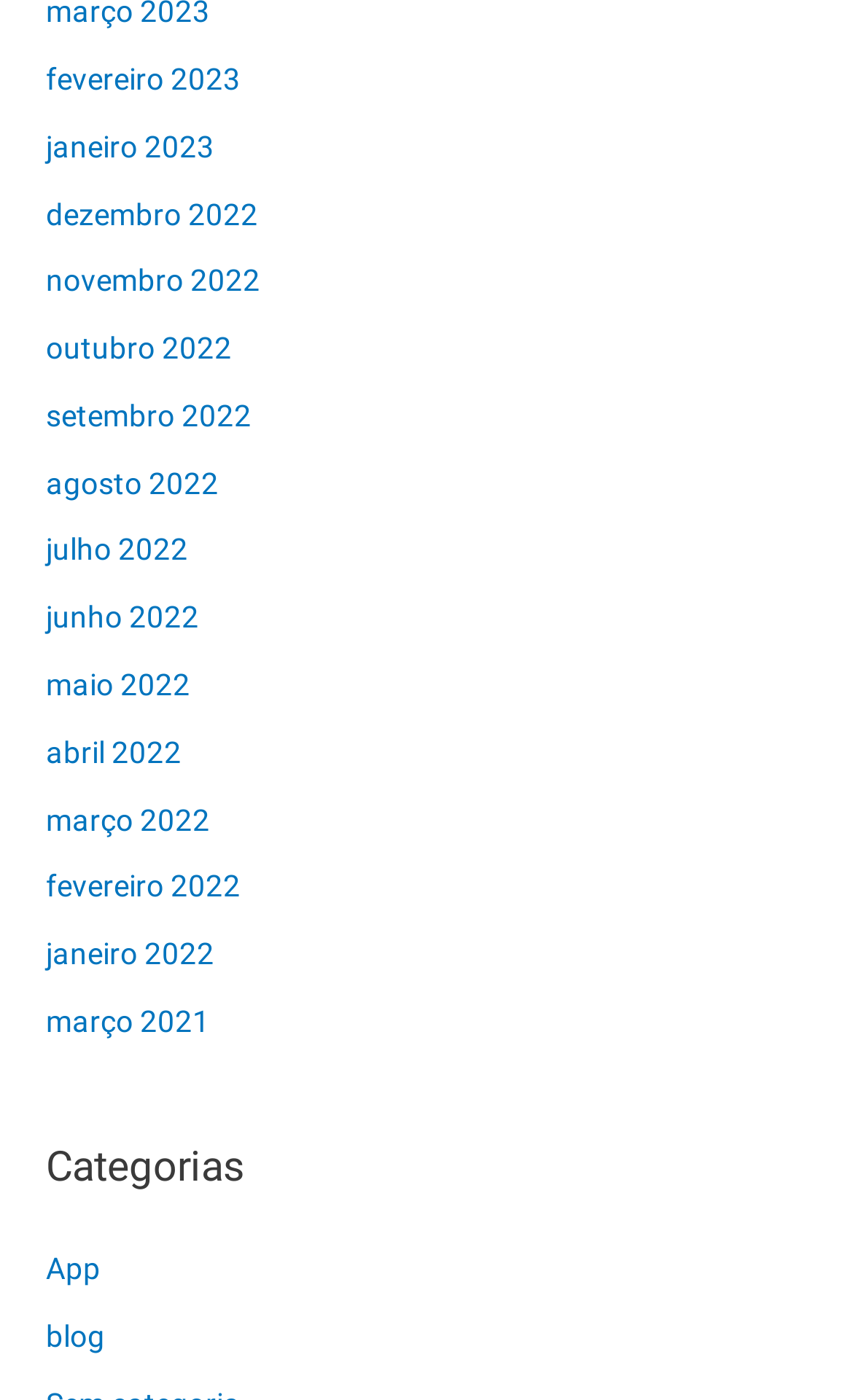What type of content is categorized?
Please provide a detailed and comprehensive answer to the question.

I found the heading 'Categorias' and below it, I saw two links: 'App' and 'blog', which suggests that the content is categorized into these two types.